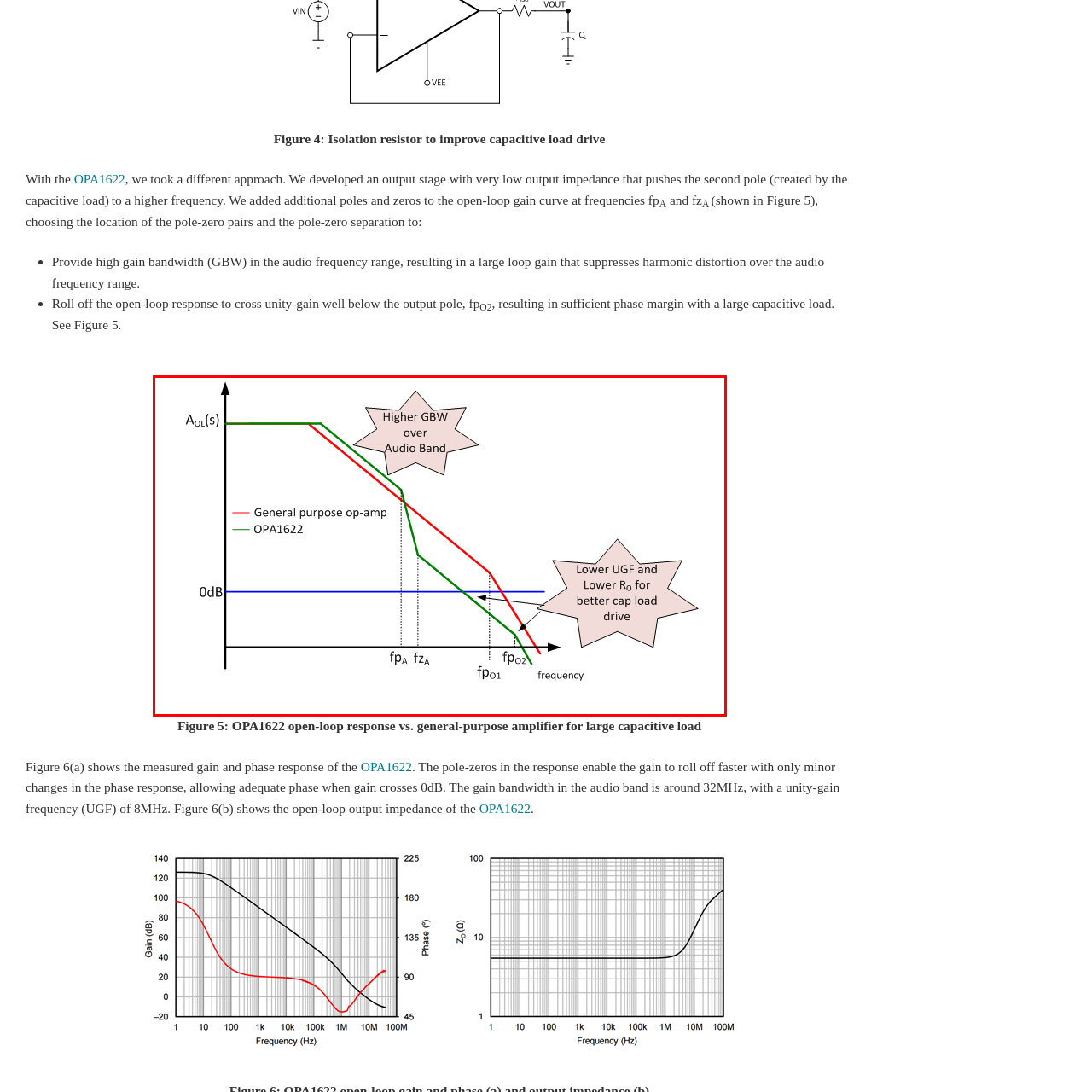Please examine the image highlighted by the red rectangle and provide a comprehensive answer to the following question based on the visual information present:
What is the advantage of the OPA1622 in driving capacitive loads?

The question asks about the advantage of the OPA1622 in driving capacitive loads. According to the caption, 'annotations emphasize the advantages of the OPA1622, such as a lower unity-gain frequency (UGF) and lower output resistance (R0), enhancing its capability for driving capacitive loads more effectively'. Therefore, the answer is 'Lower output resistance'.